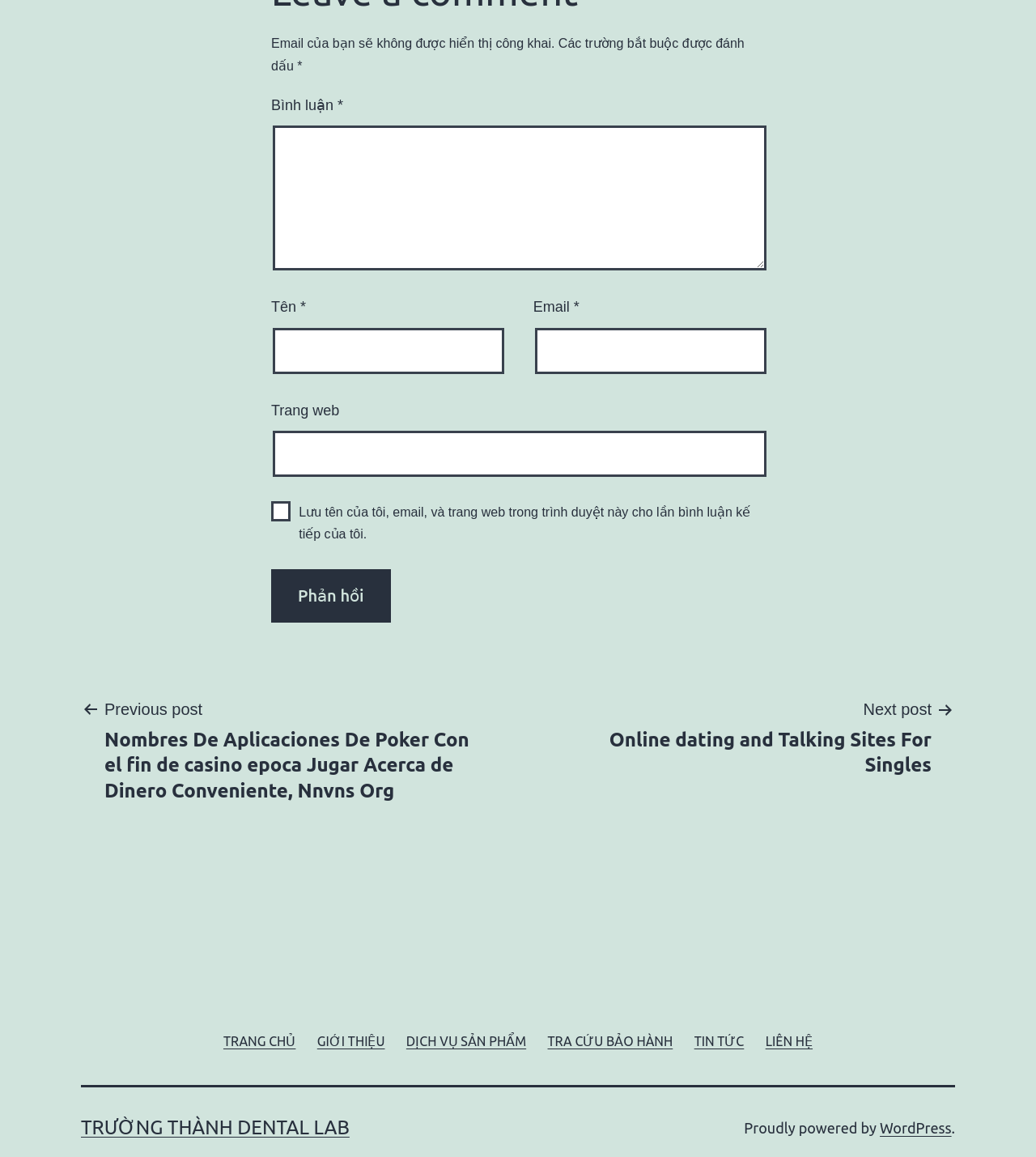Please specify the bounding box coordinates of the element that should be clicked to execute the given instruction: 'Go to the previous post'. Ensure the coordinates are four float numbers between 0 and 1, expressed as [left, top, right, bottom].

[0.078, 0.601, 0.492, 0.694]